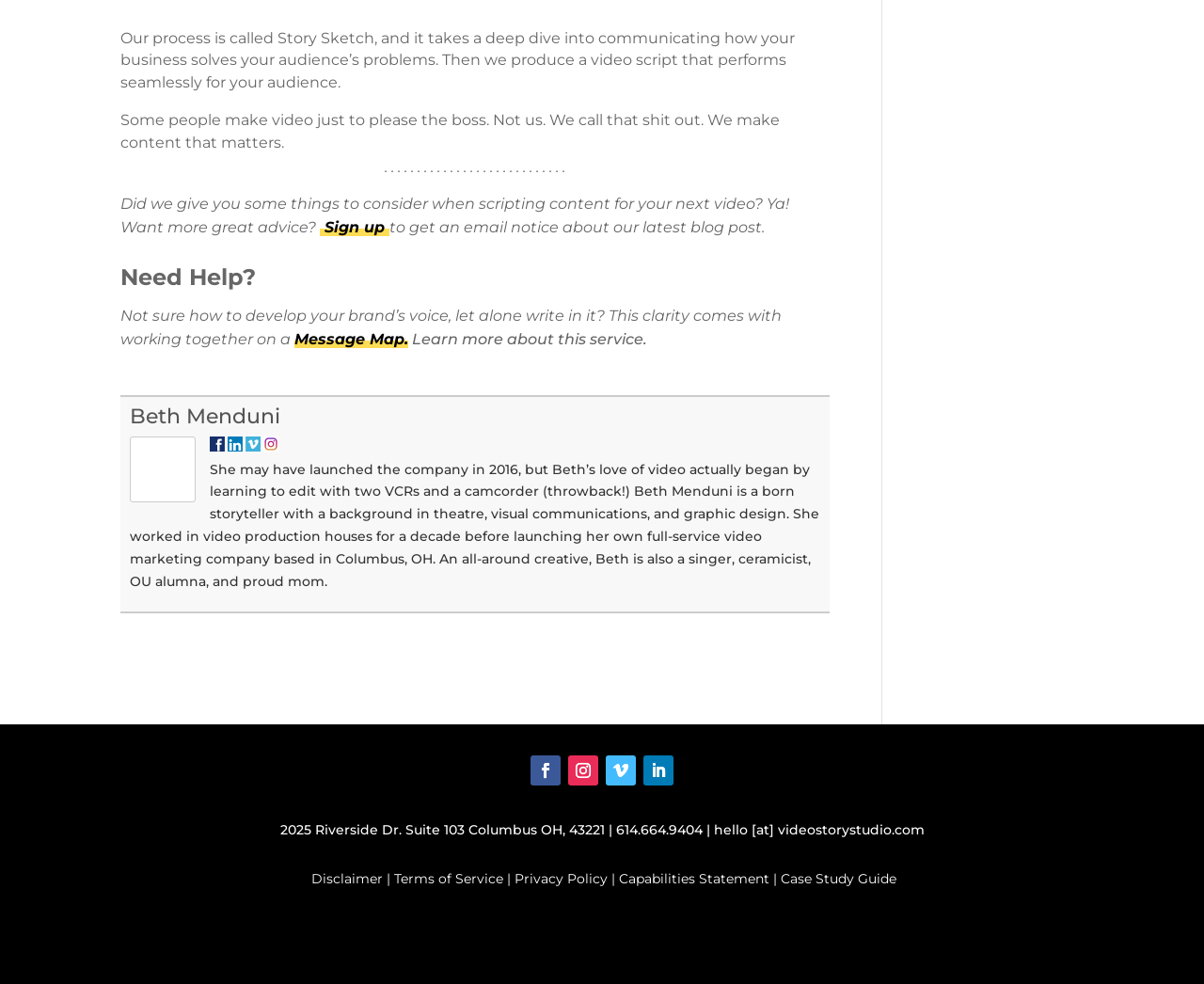Please determine the bounding box coordinates for the UI element described here. Use the format (top-left x, top-left y, bottom-right x, bottom-right y) with values bounded between 0 and 1: Sign up

[0.266, 0.222, 0.32, 0.24]